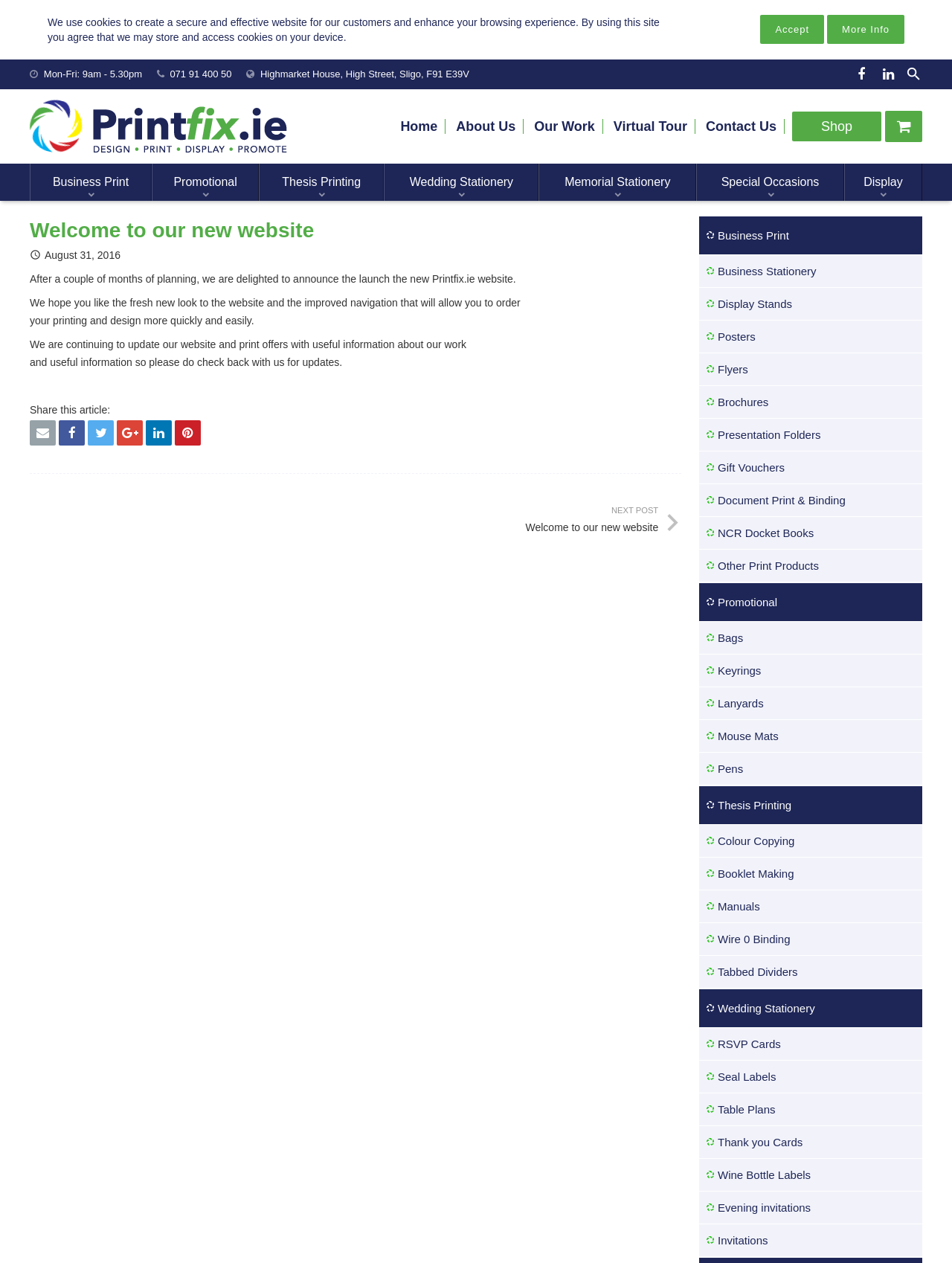Determine the bounding box coordinates for the HTML element described here: "title="Share this"".

[0.123, 0.333, 0.15, 0.353]